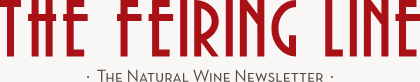Provide a comprehensive description of the image.

The image is the logo of "The Feiring Line," a publication dedicated to natural wines. It prominently features the name in bold, striking red letters, emphasizing its commitment to the subject matter. Below the title, the tagline "The Natural Wine Newsletter" is presented in a more subdued font style, hinting at the newsletter's focus on insightful discussions and updates related to natural wines. This logo encapsulates the essence of the newsletter, reflecting both its identity and niche specialty within the wine community.